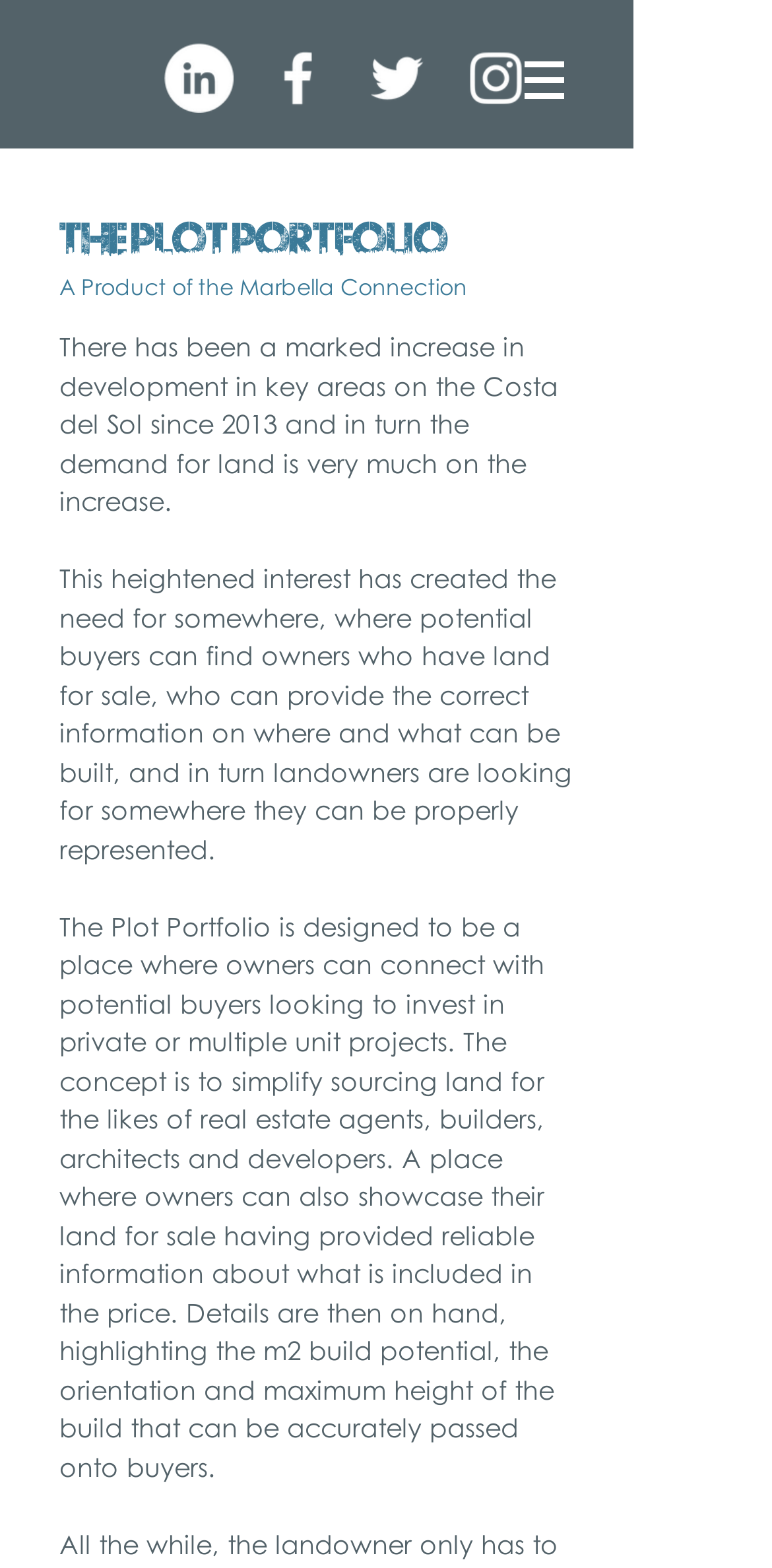Predict the bounding box of the UI element based on this description: "aria-label="LinkedIn - White Circle"".

[0.213, 0.028, 0.303, 0.072]